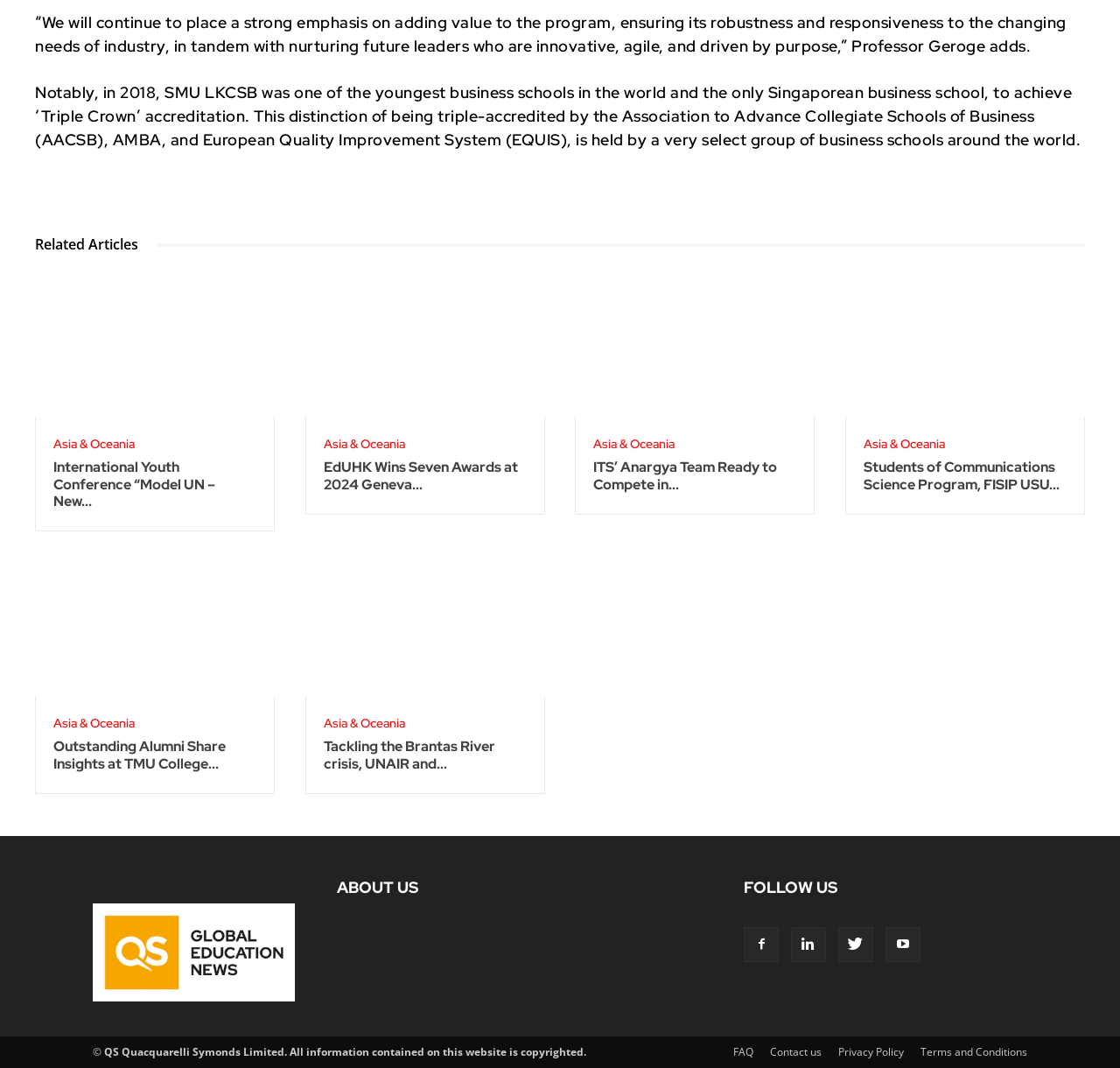Find the bounding box coordinates of the element to click in order to complete the given instruction: "Go to Fiverr page."

None